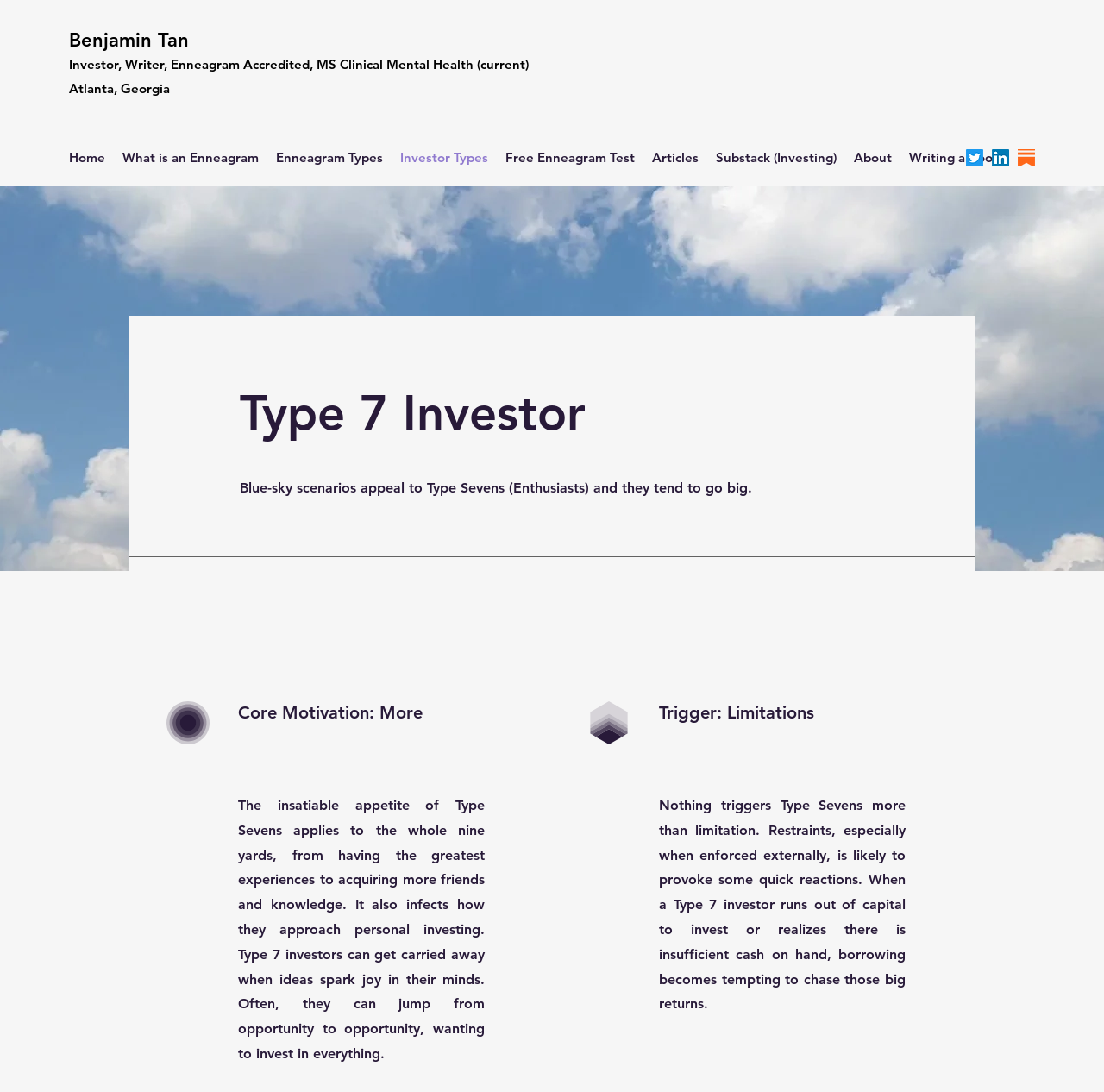Could you locate the bounding box coordinates for the section that should be clicked to accomplish this task: "Explore the 'Enneagram Types' section".

[0.242, 0.133, 0.355, 0.157]